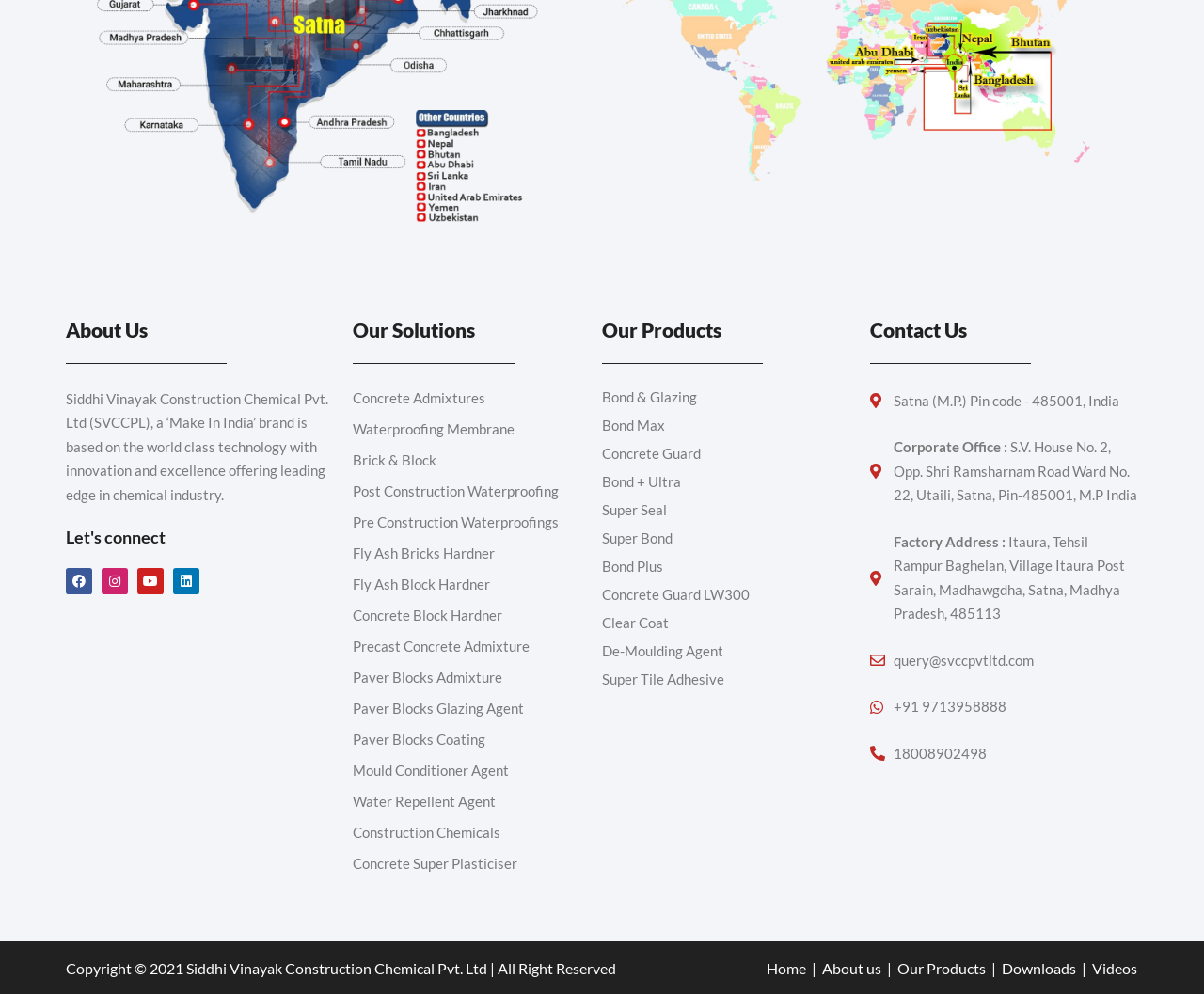Can you provide the bounding box coordinates for the element that should be clicked to implement the instruction: "View Our Solutions"?

[0.293, 0.318, 0.5, 0.346]